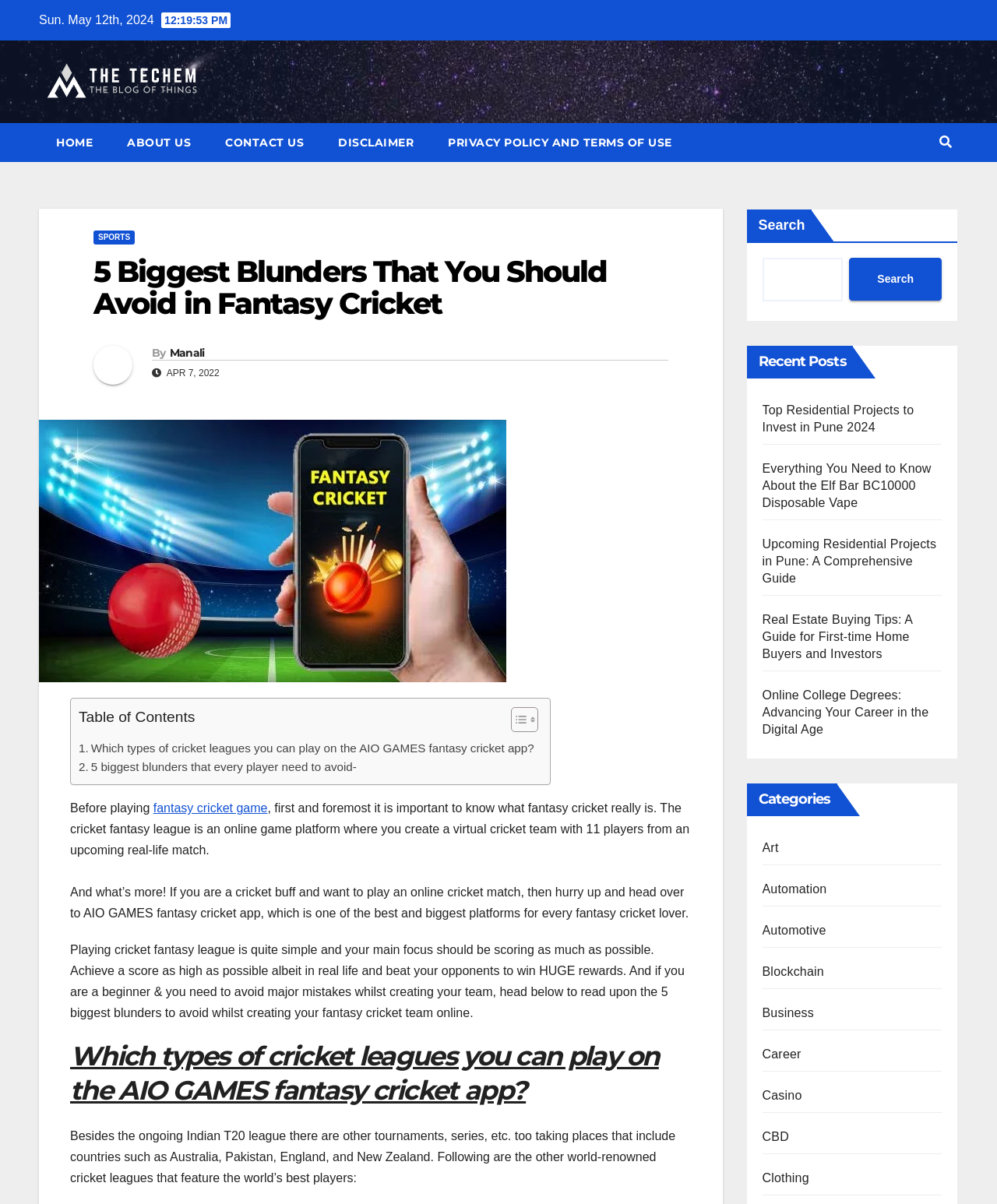Identify the first-level heading on the webpage and generate its text content.

5 Biggest Blunders That You Should Avoid in Fantasy Cricket